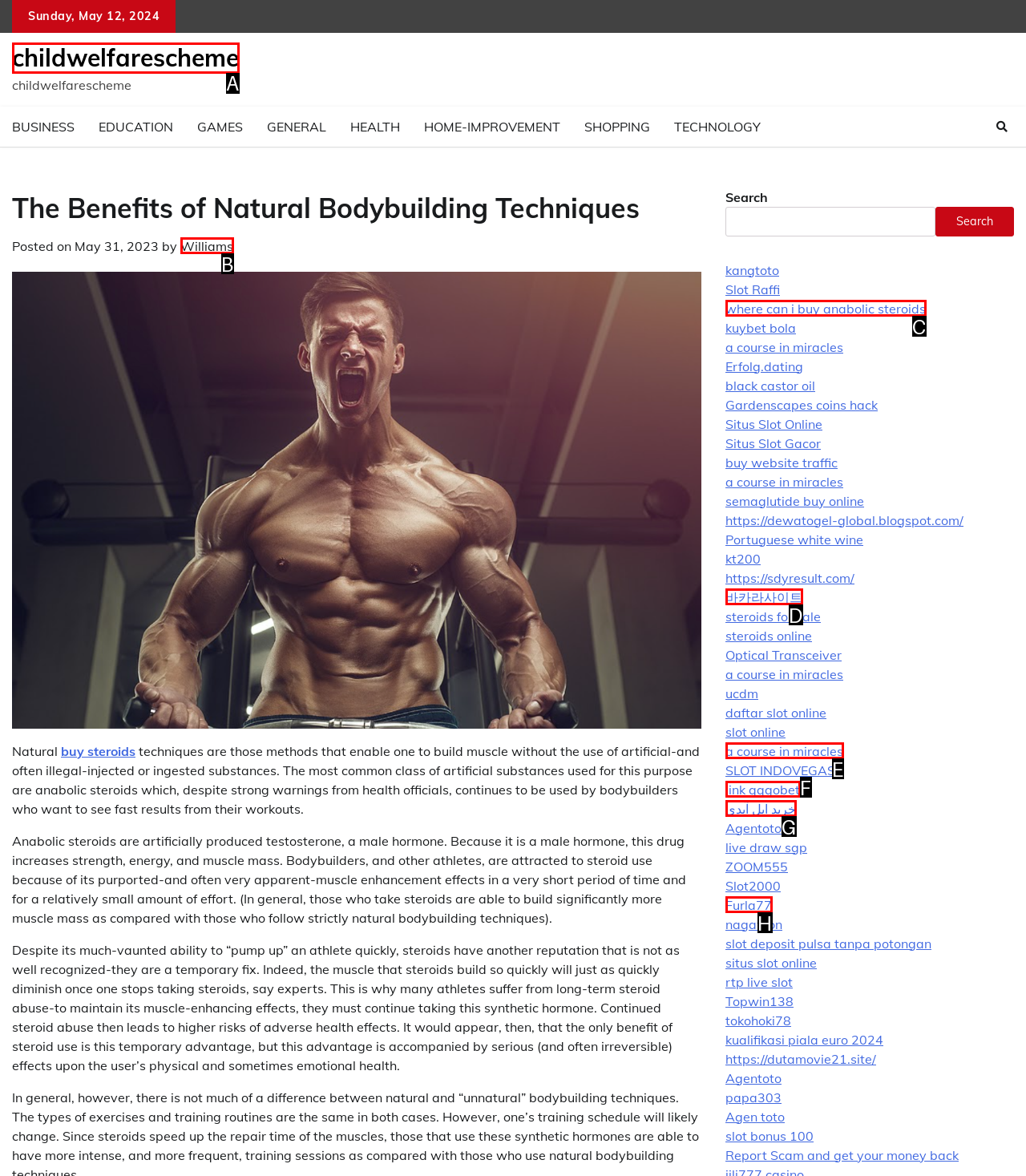With the provided description: a course in miracles, select the most suitable HTML element. Respond with the letter of the selected option.

E